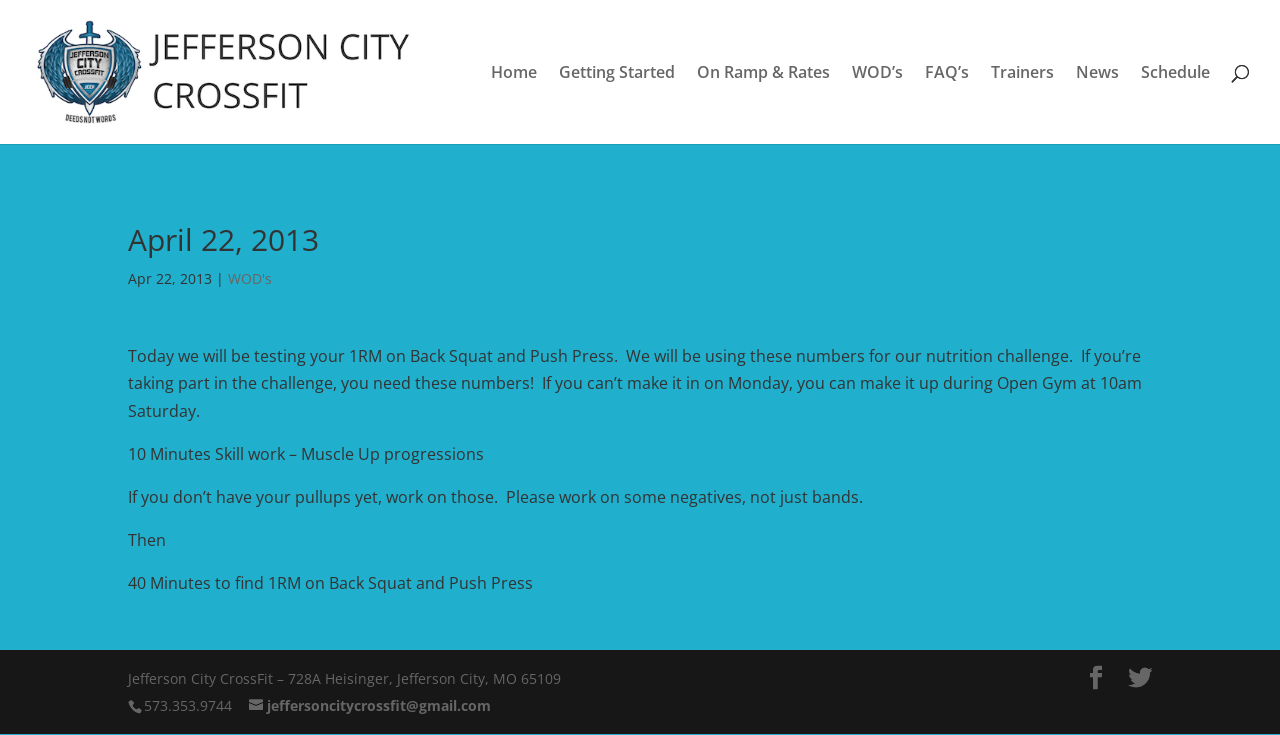What is the name of the CrossFit gym?
Refer to the screenshot and respond with a concise word or phrase.

Jefferson City CrossFit